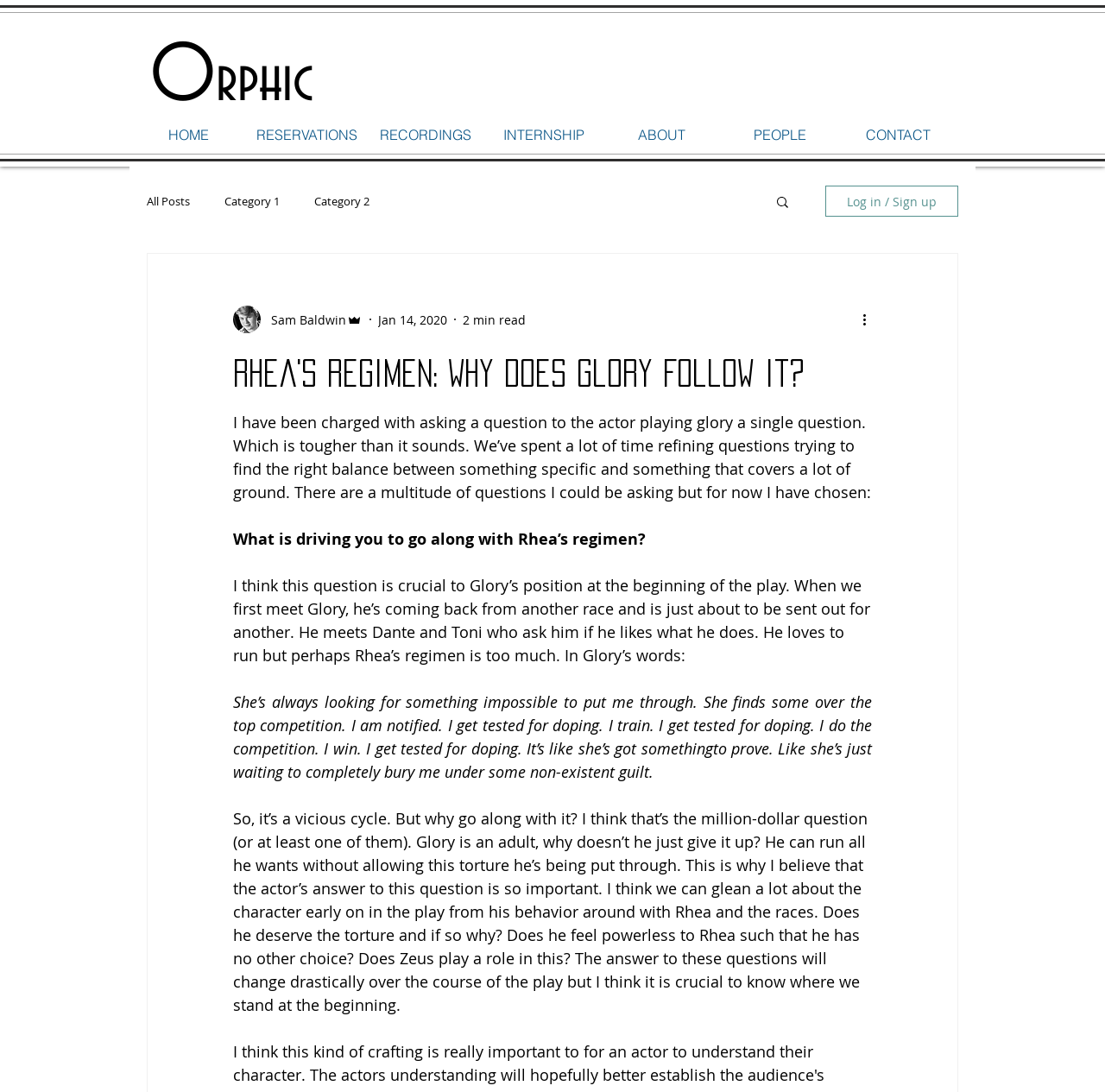How long does it take to read the blog post?
With the help of the image, please provide a detailed response to the question.

The question can be answered by looking at the reading time information section of the blog post, which is located below the date of the blog post. The reading time is indicated as '2 min read'.